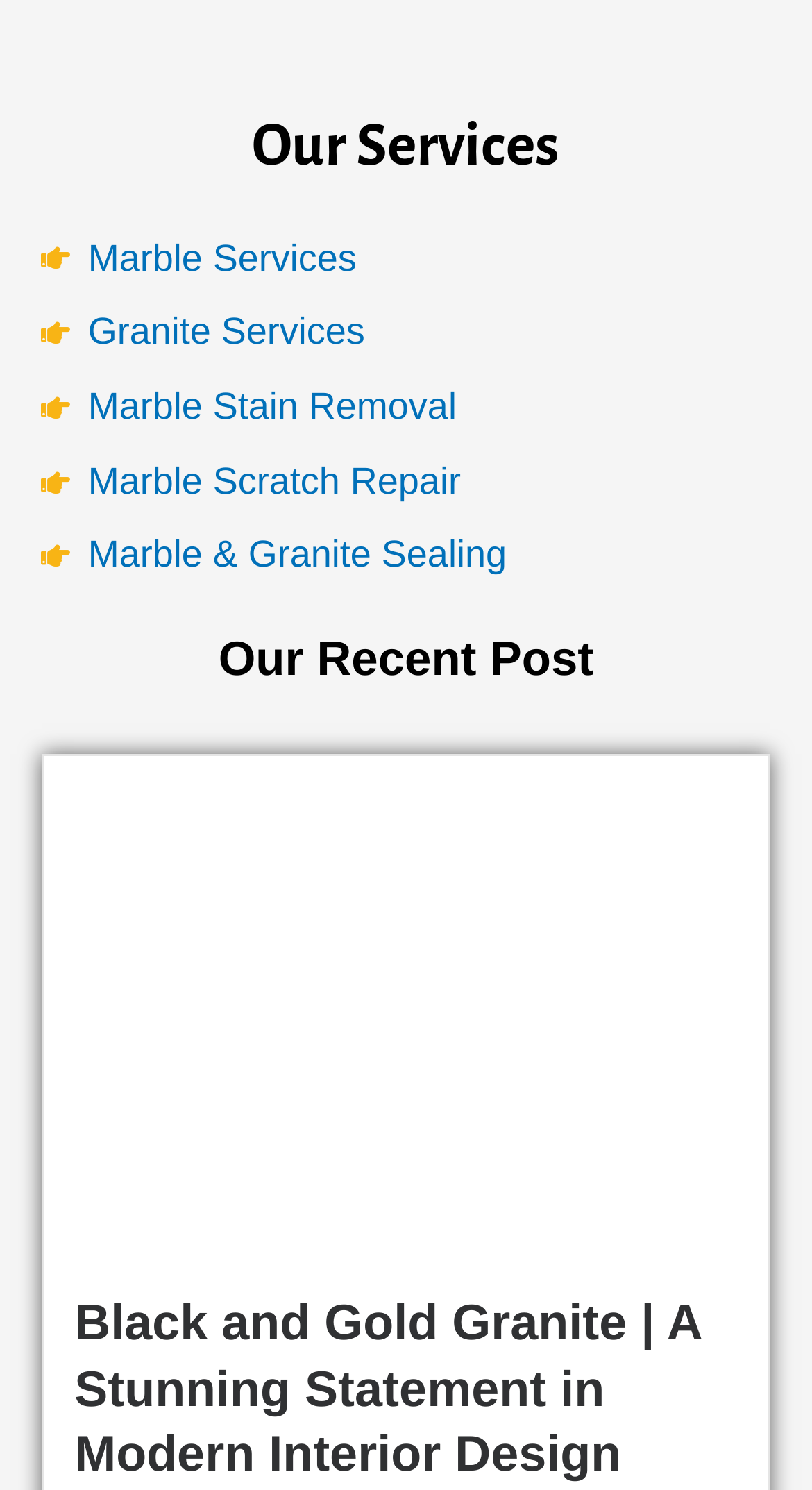What is the first service listed?
Based on the image, respond with a single word or phrase.

Marble Services